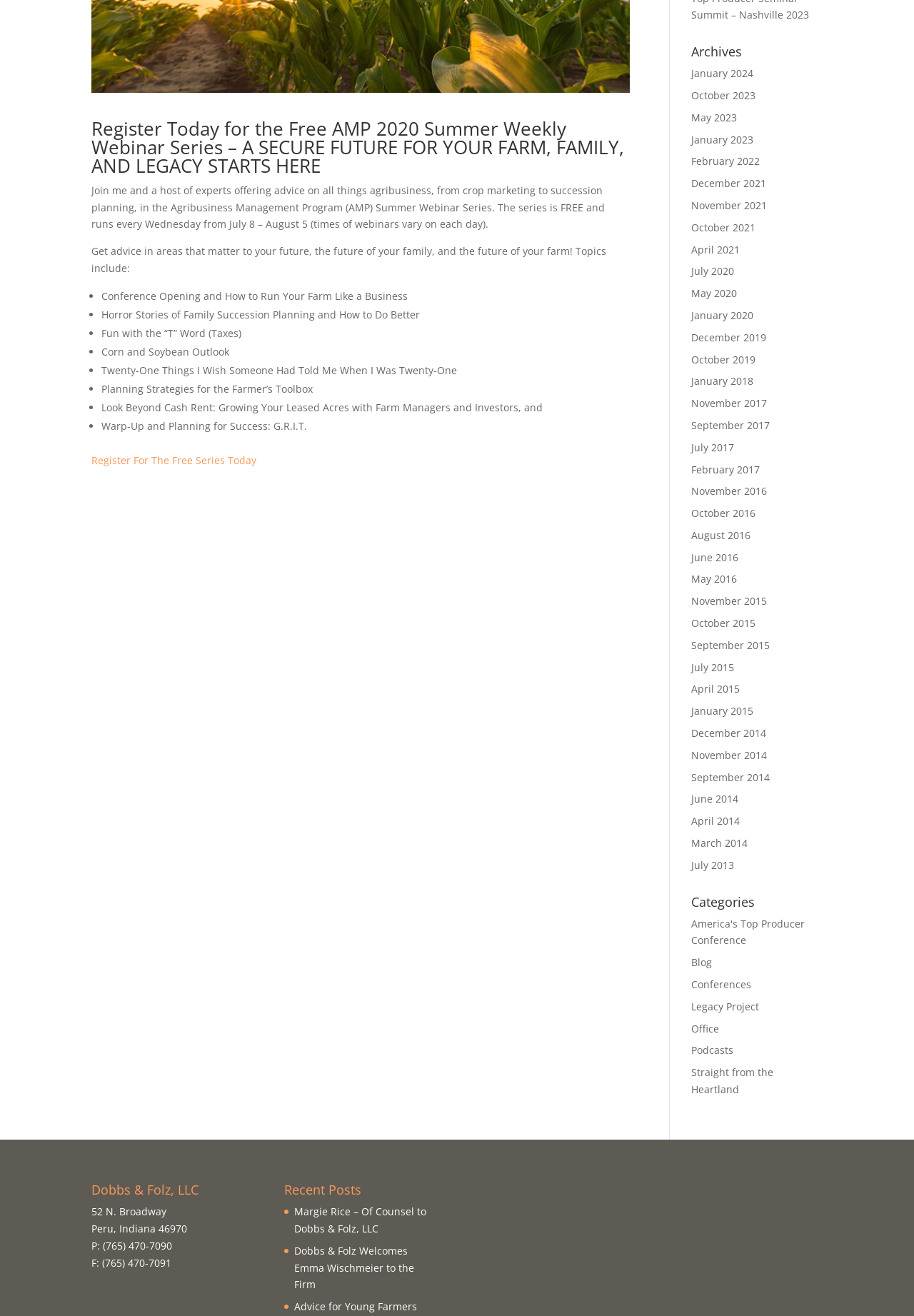Using the description: "Straight from the Heartland", determine the UI element's bounding box coordinates. Ensure the coordinates are in the format of four float numbers between 0 and 1, i.e., [left, top, right, bottom].

[0.756, 0.81, 0.846, 0.833]